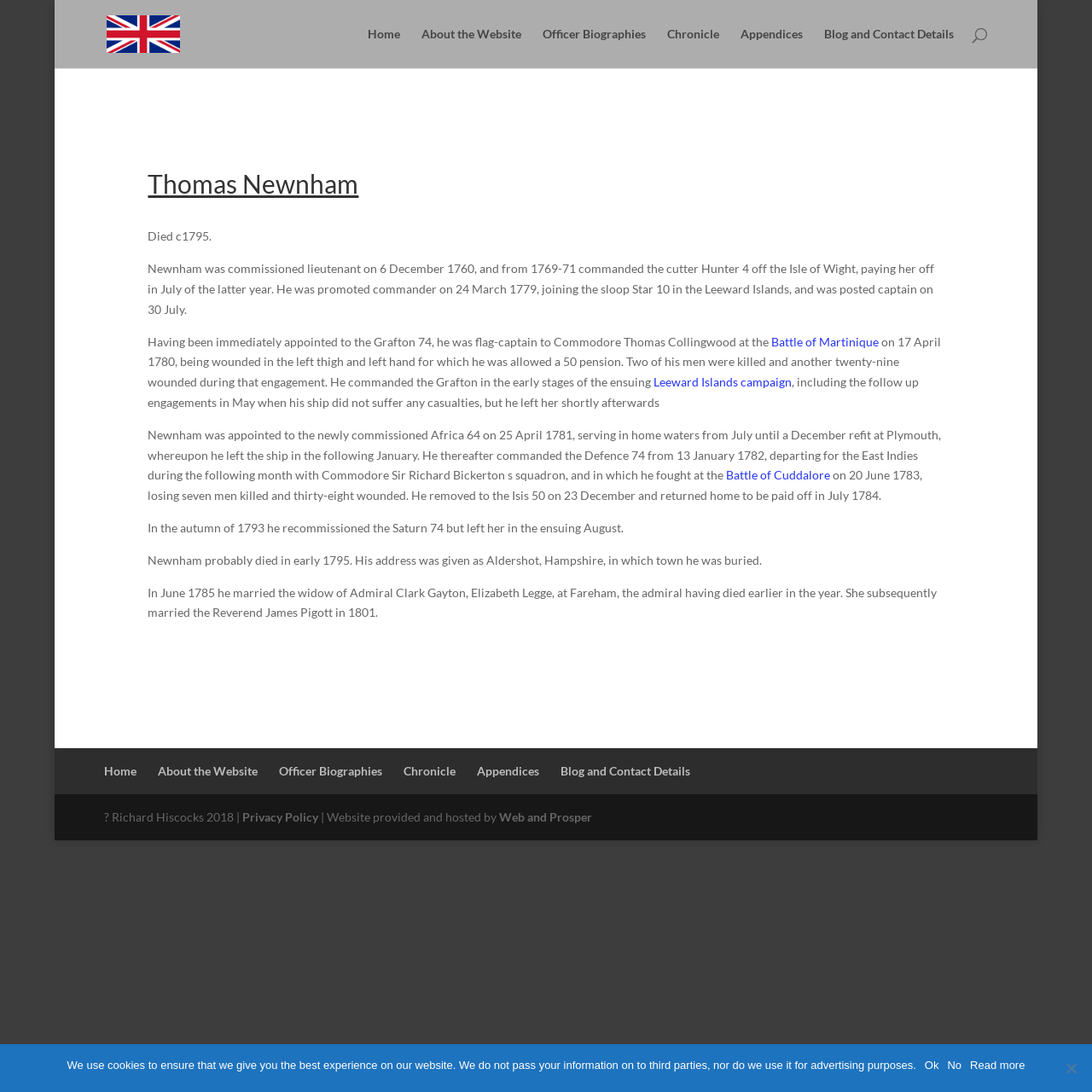Please find the bounding box coordinates of the element's region to be clicked to carry out this instruction: "Click the 'Home' link".

[0.337, 0.026, 0.367, 0.062]